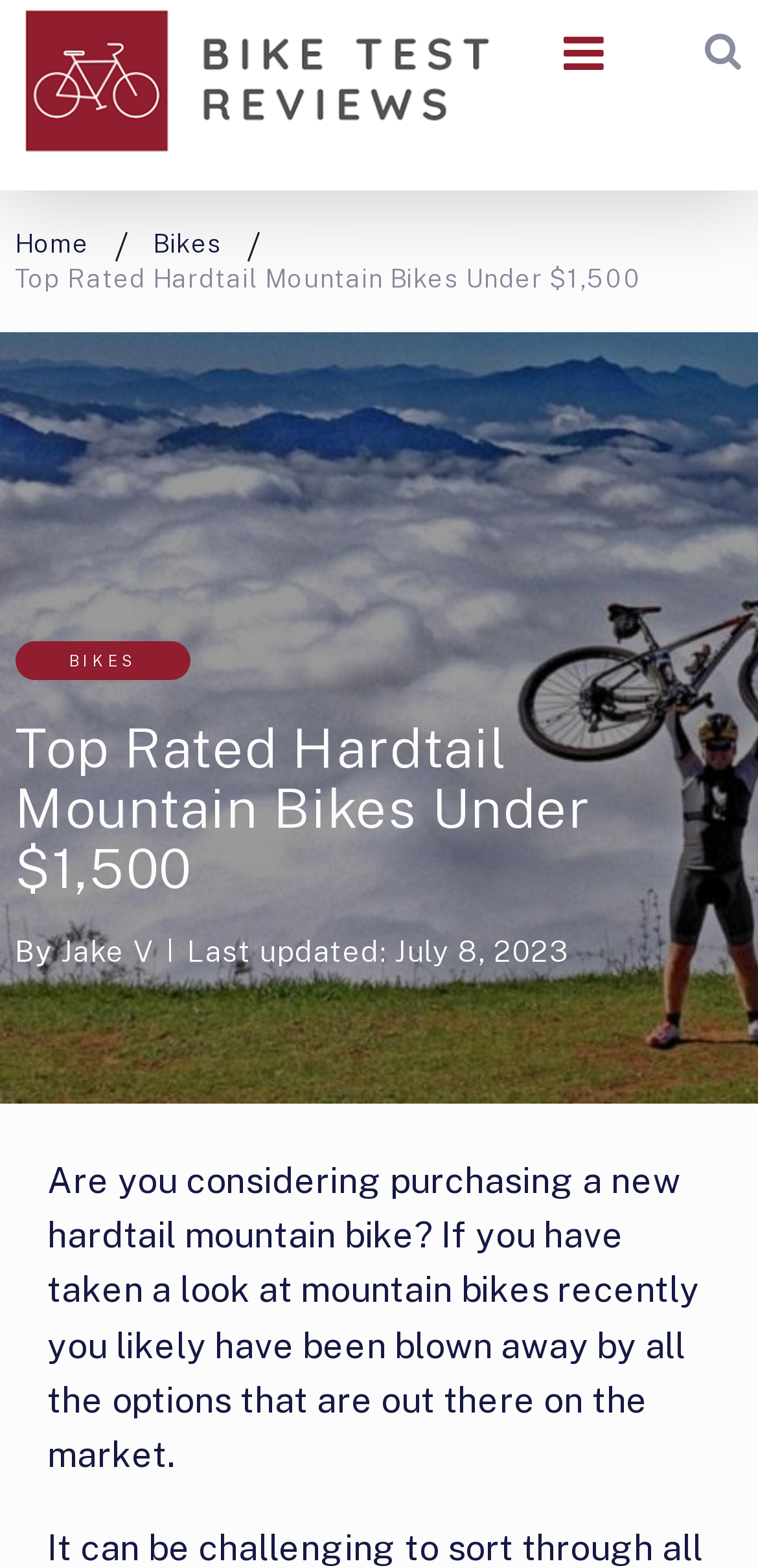Give a one-word or phrase response to the following question: What type of bikes are being reviewed?

Hardtail mountain bikes